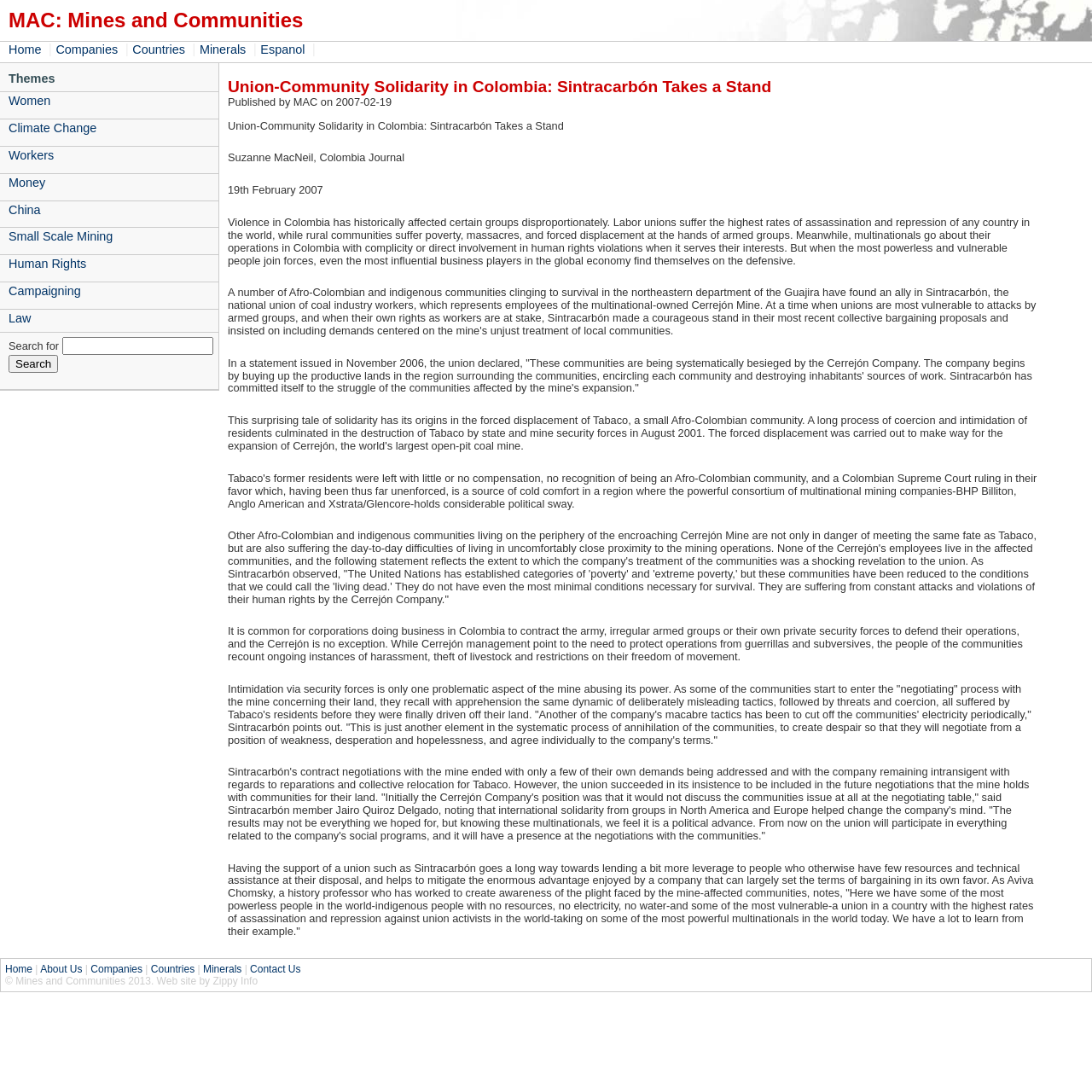What is the name of the union mentioned in the article?
Could you give a comprehensive explanation in response to this question?

The article mentions a union called Sintracarbón, which is taking a stand against the Cerrejón Company's mining operations in Colombia. The union is mentioned in the title of the article and throughout the text.